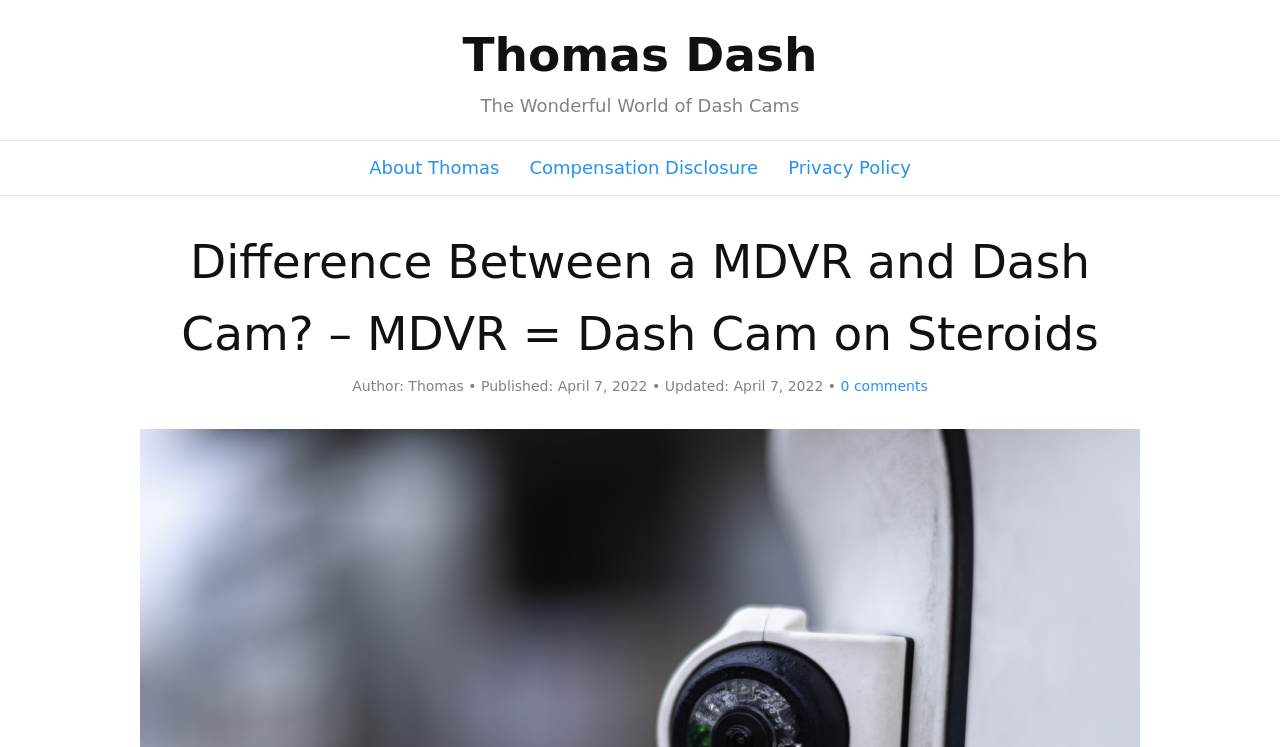Using the details in the image, give a detailed response to the question below:
What are the three links at the top of the webpage?

I found these links by looking at the top section of the webpage. The three links are 'Thomas Dash', 'About Thomas', and 'Compensation Disclosure', which are located horizontally next to each other.